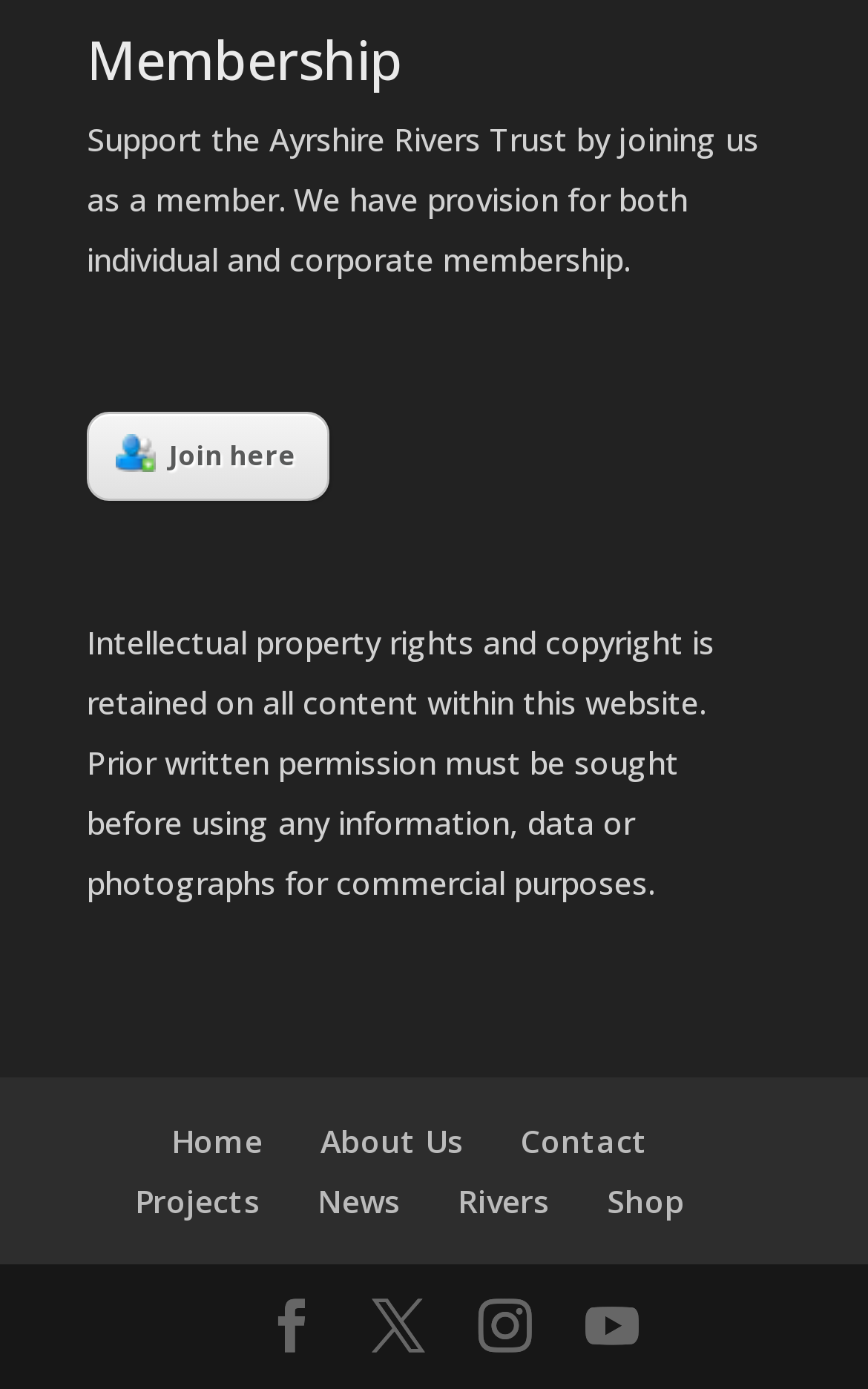Please reply with a single word or brief phrase to the question: 
What type of membership does the website offer?

Individual and corporate